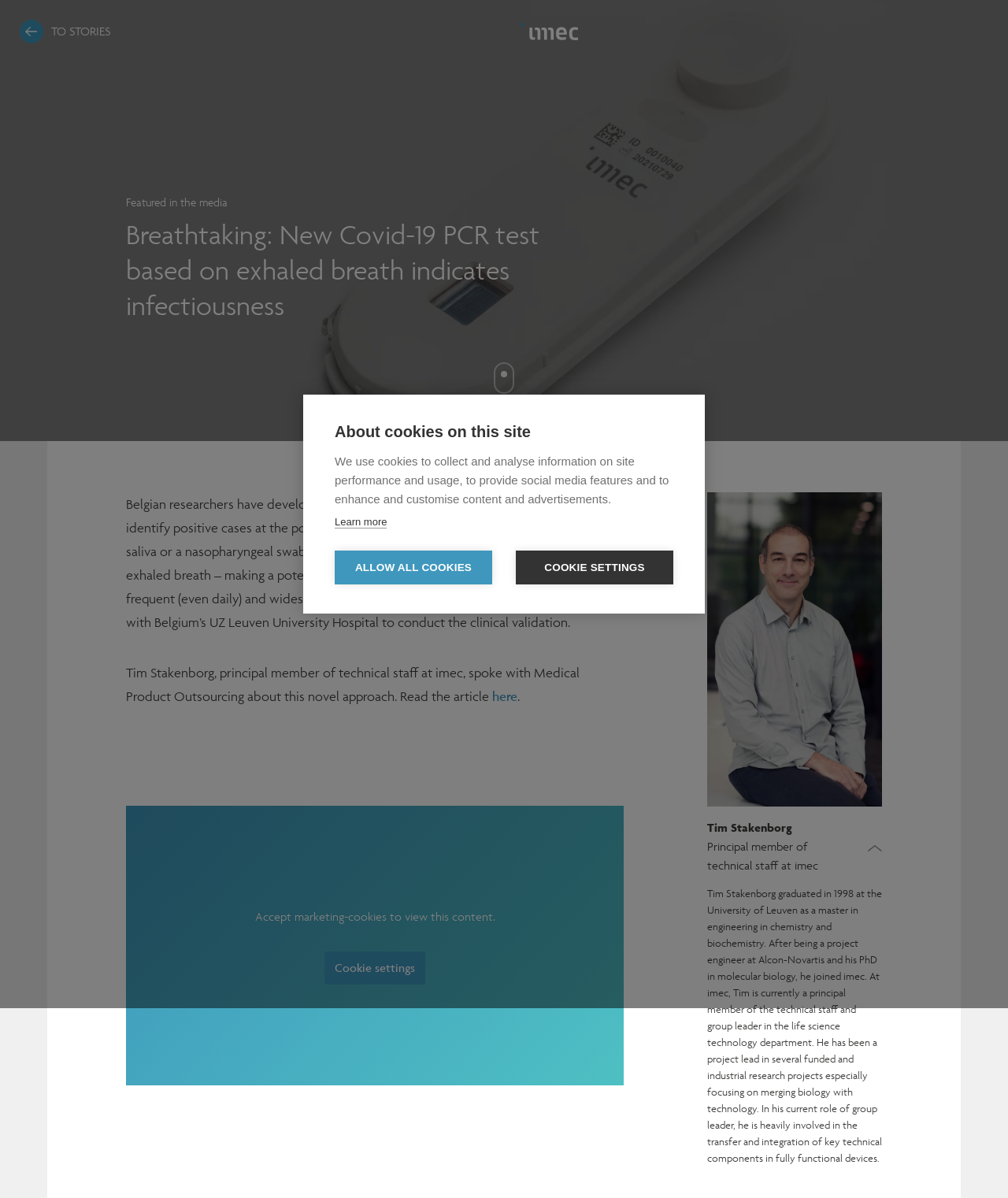Show the bounding box coordinates for the HTML element described as: "Allow all cookies".

[0.332, 0.46, 0.488, 0.488]